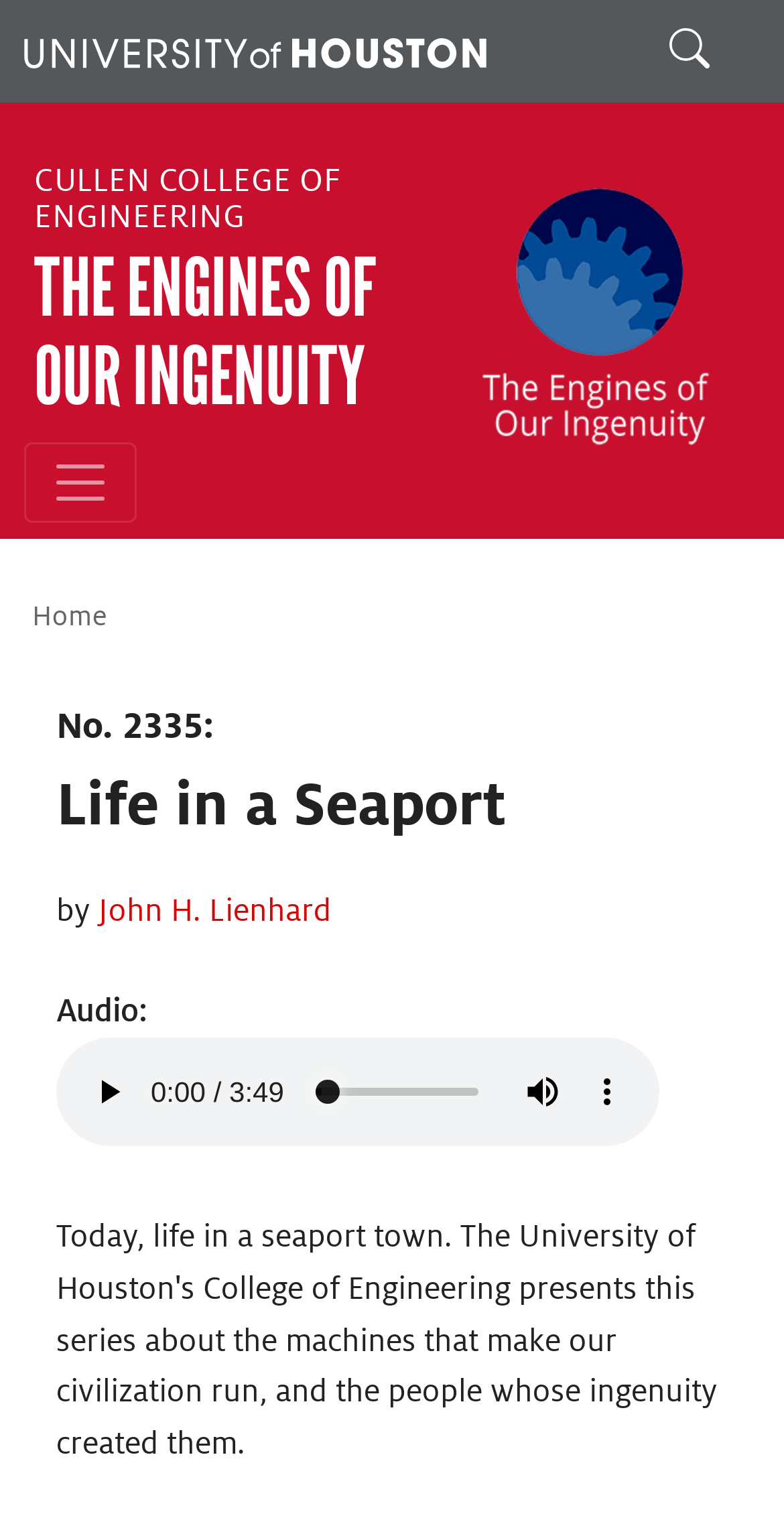Given the element description, predict the bounding box coordinates in the format (top-left x, top-left y, bottom-right x, bottom-right y), using floating point numbers between 0 and 1: Home

[0.041, 0.396, 0.136, 0.416]